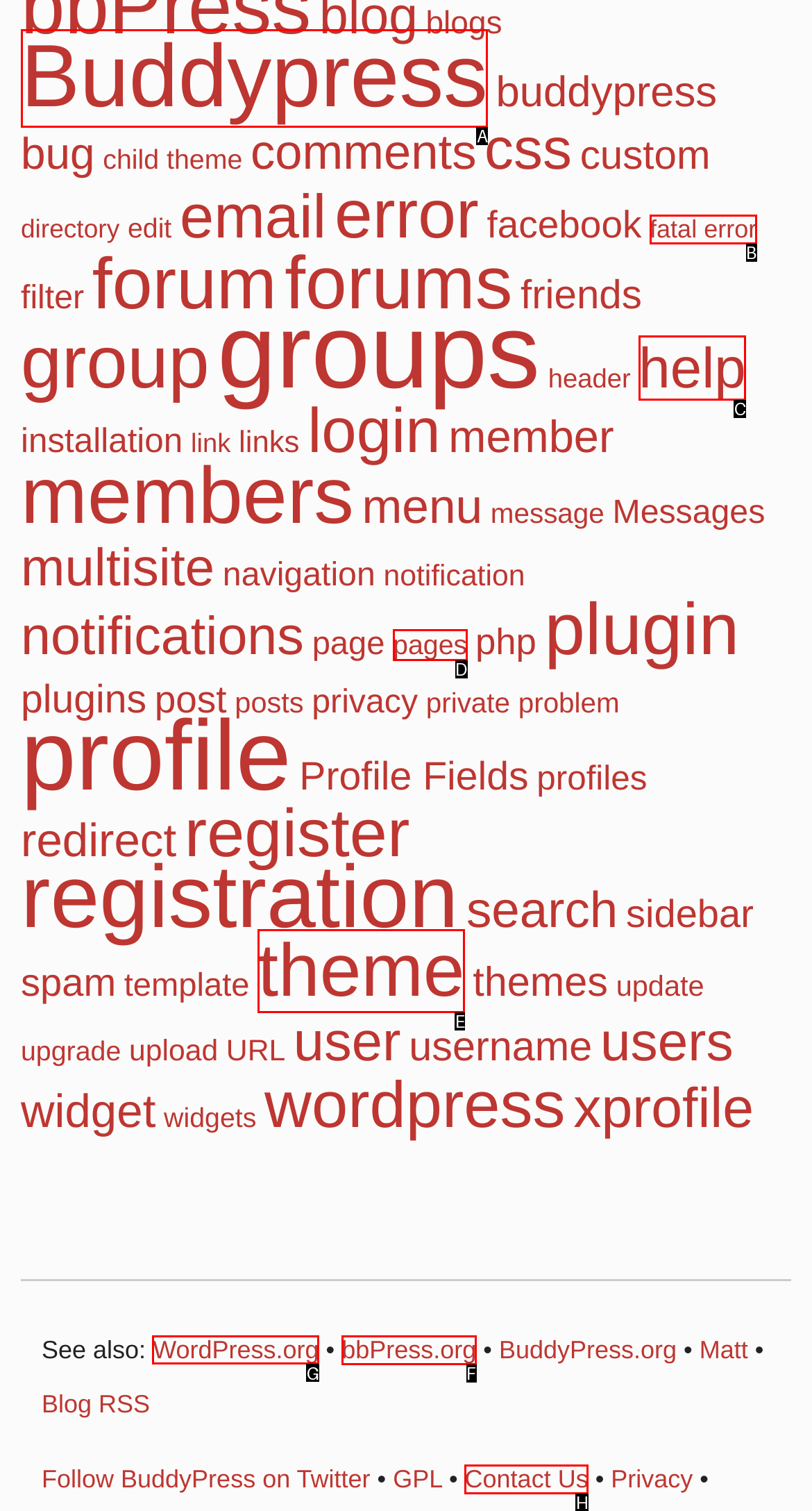Select the correct UI element to complete the task: visit WordPress.org
Please provide the letter of the chosen option.

G